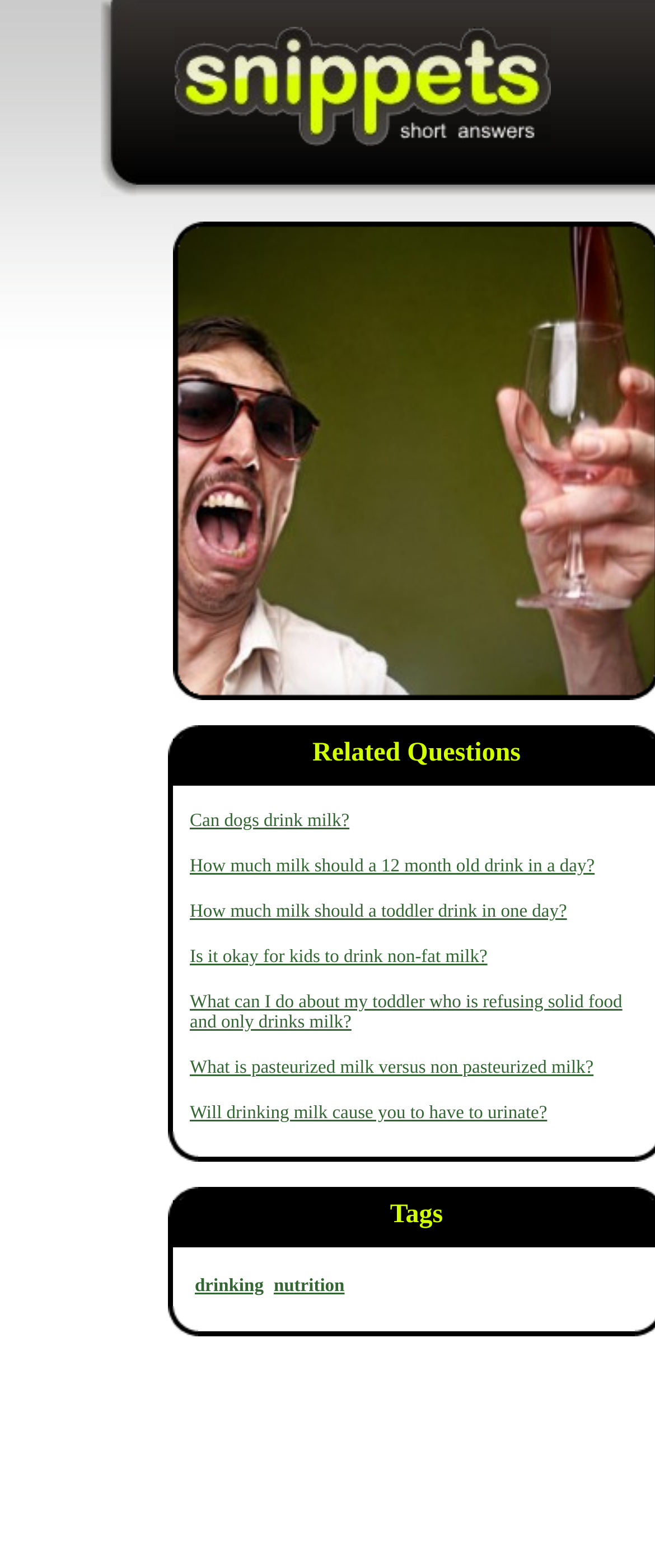How many links are there on this webpage?
Please look at the screenshot and answer in one word or a short phrase.

11